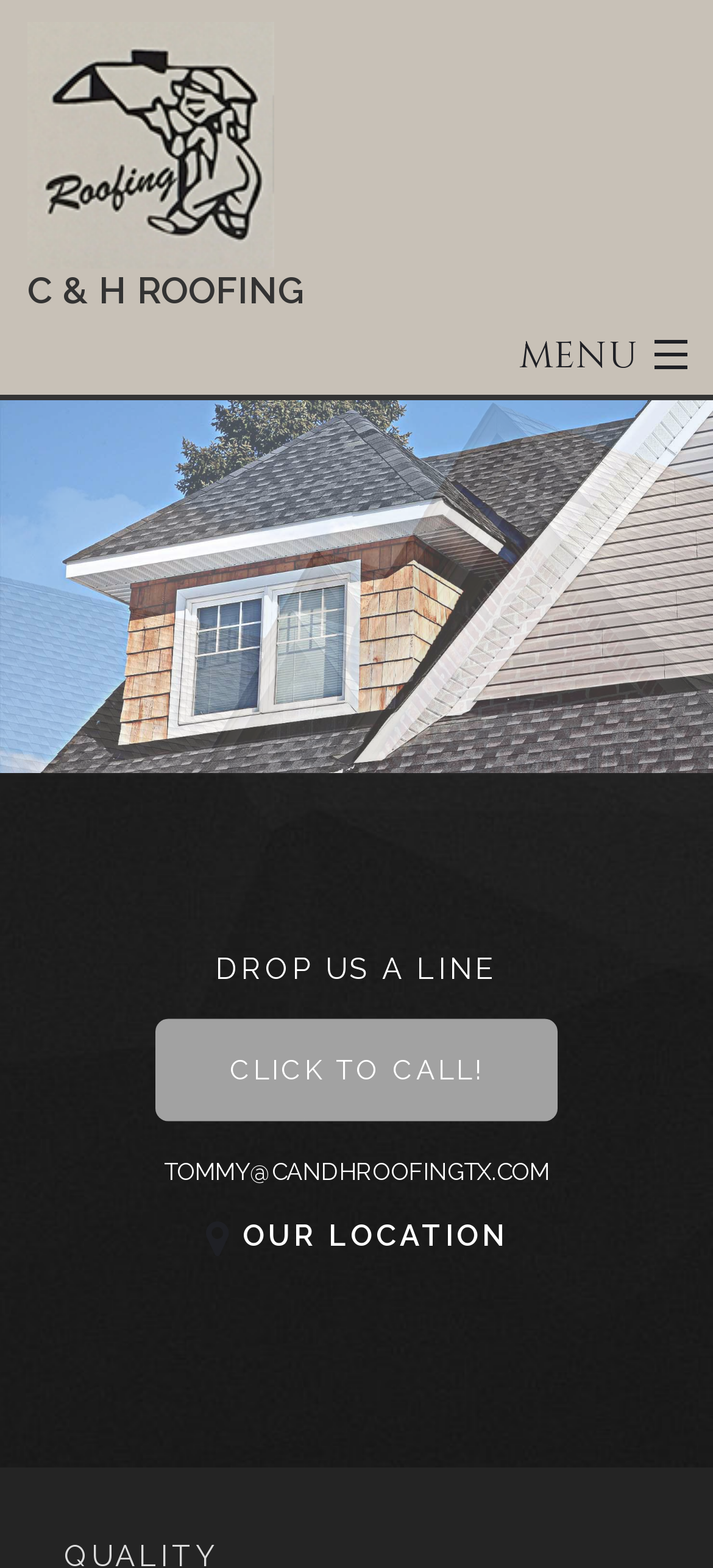Explain the webpage's design and content in an elaborate manner.

The webpage is about Fort Worth Siding and Roofing services. At the top left corner, there is a logo image of C & H Roofing, accompanied by a link to the company's homepage. Next to the logo, there is a link to the menu. 

Below the logo and menu, there is a horizontal navigation bar with links to various pages, including Home, About, Roofing, Other Services, Types of Roofs, Gallery, and Contact. 

Further down, there is a section with a heading "DROP US A LINE" and a call-to-action link "CLICK TO CALL!" below it. To the right of the call-to-action link, there is a static text displaying an email address, "TOMMY@CANDHROOFINGTX.COM". 

At the bottom of the page, there is another section with a heading "OUR LOCATION", which includes a link to the location page.